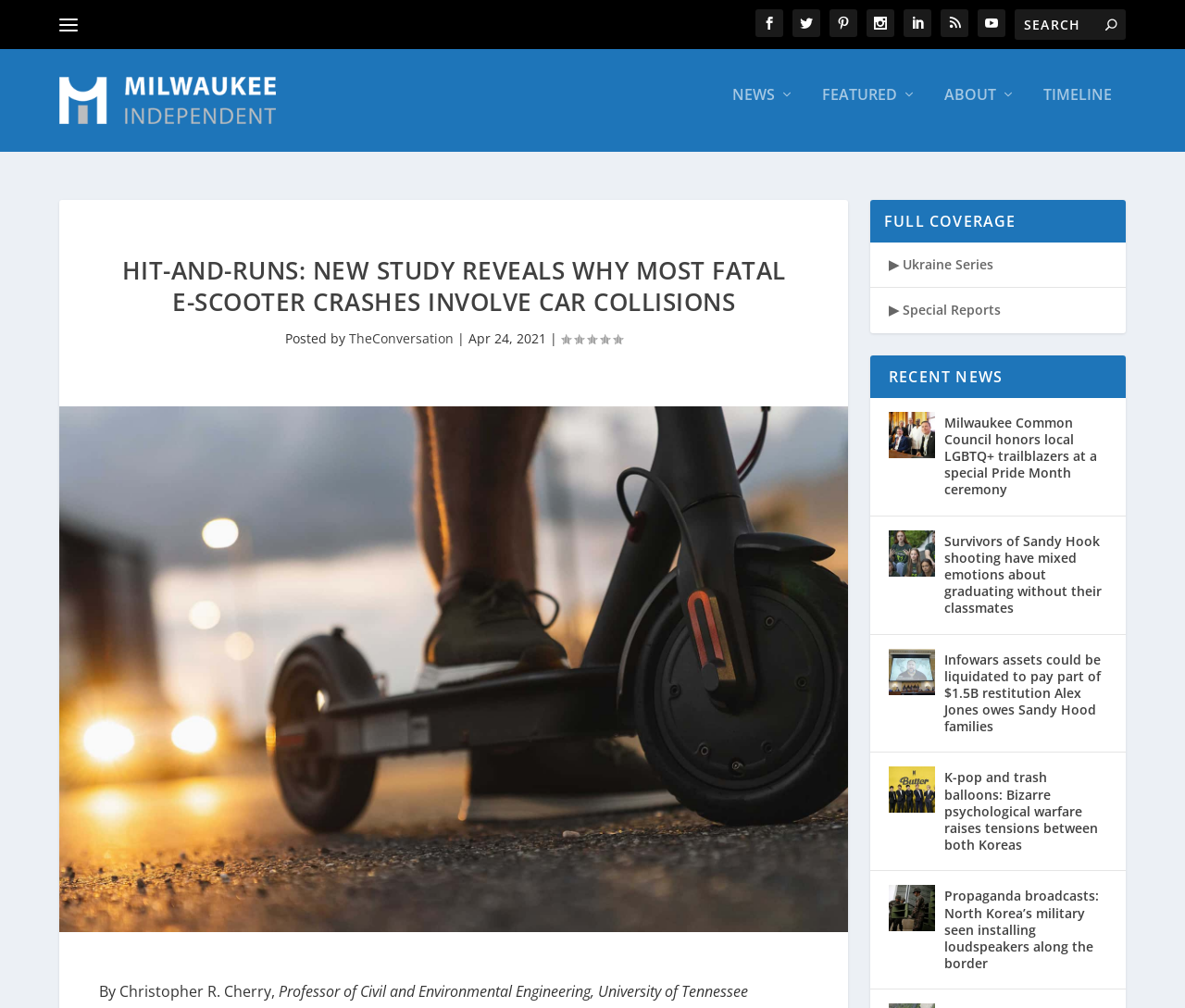Determine the bounding box coordinates for the clickable element required to fulfill the instruction: "Search for something". Provide the coordinates as four float numbers between 0 and 1, i.e., [left, top, right, bottom].

[0.856, 0.009, 0.95, 0.039]